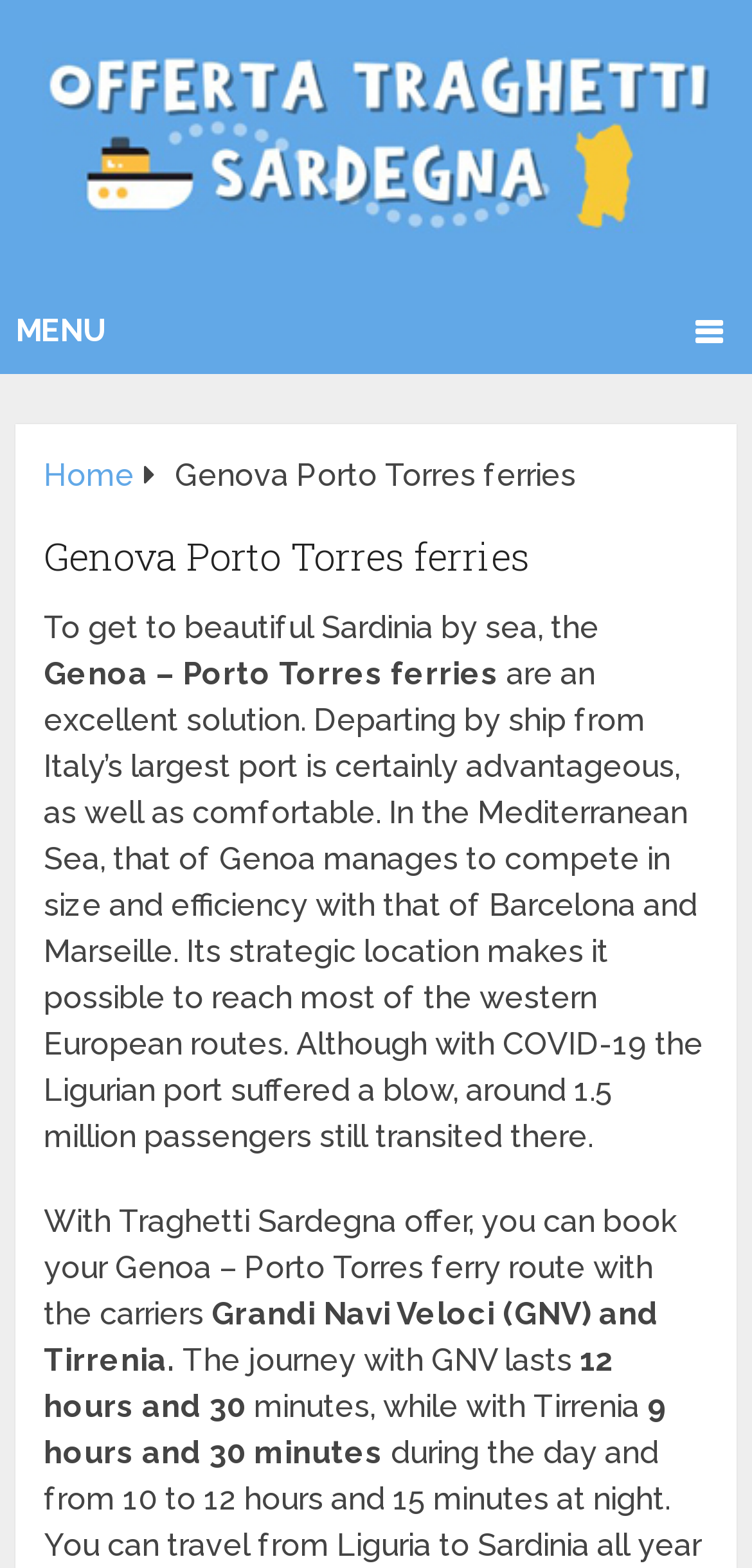Give a detailed account of the webpage's layout and content.

The webpage is about booking ferries from Genoa to Porto Torres, Sardinia. At the top, there is a large heading "Prenota il tuo traghetto per la Sardegna" (Book your ferry to Sardinia) with a link and an image. Below this, there is a menu link "MENU" with a dropdown icon.

To the right of the menu, there is a header section with a heading "Genova Porto Torres ferries" and a static text "Genova Porto Torres ferries". Below this, there is a paragraph of text that describes the benefits of taking a ferry from Genoa to Porto Torres, mentioning that it is an excellent solution, comfortable, and advantageous.

The text continues to describe the port of Genoa, its size, efficiency, and strategic location, as well as the impact of COVID-19 on the port. Further down, there is information about booking a ferry route with carriers Grandi Navi Veloci (GNV) and Tirrenia, with details about the journey duration for each carrier, 12 hours and 30 minutes with GNV, and 9 hours and 30 minutes with Tirrenia.

Overall, the webpage is focused on providing information and booking options for ferries from Genoa to Porto Torres, Sardinia.